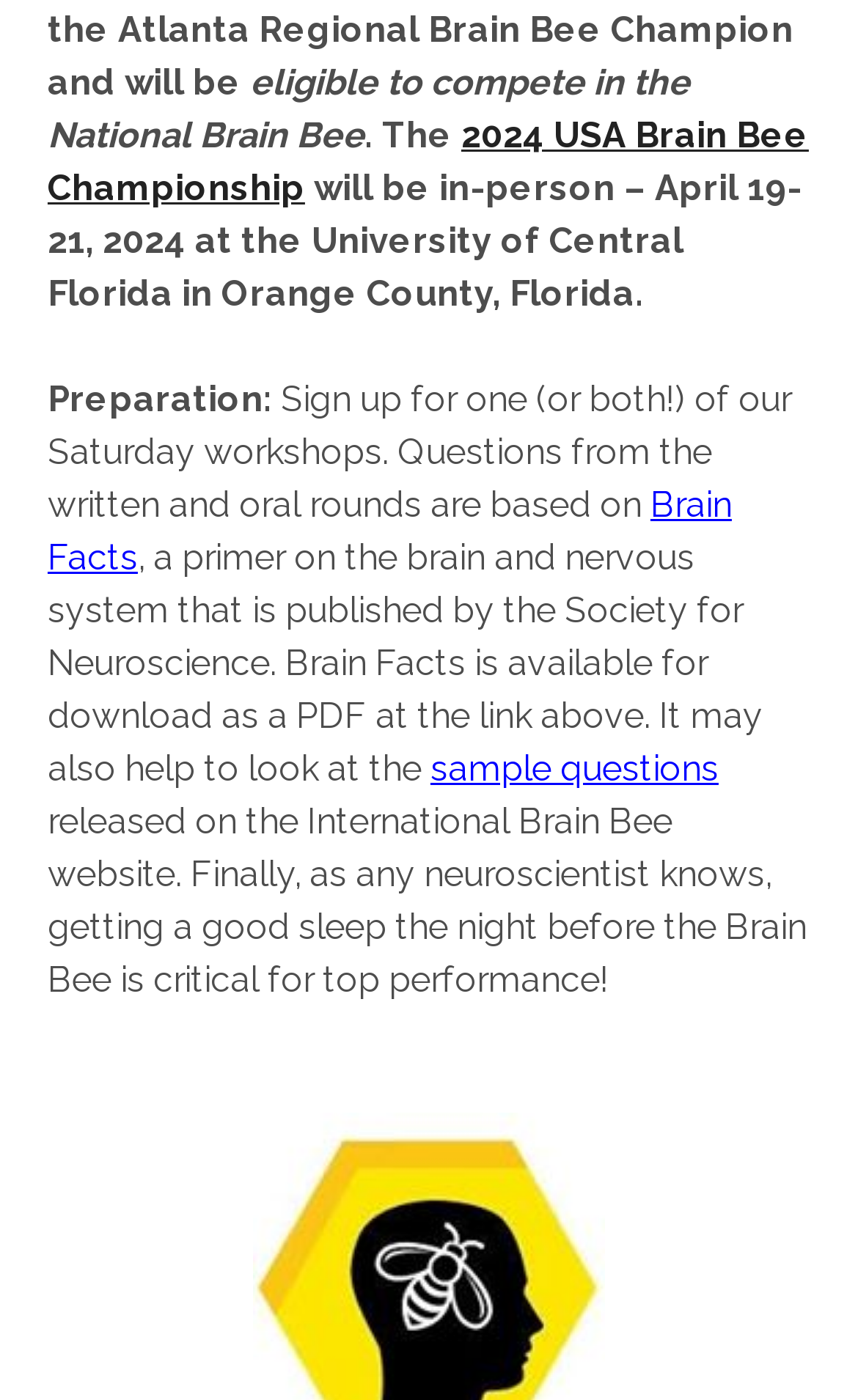What is the recommended resource for Brain Bee preparation?
Look at the screenshot and provide an in-depth answer.

The webpage suggests preparing for the Brain Bee by signing up for Saturday workshops and using the resource 'Brain Facts', which is a primer on the brain and nervous system published by the Society for Neuroscience. This information can be found in the paragraph starting with 'Preparation:'